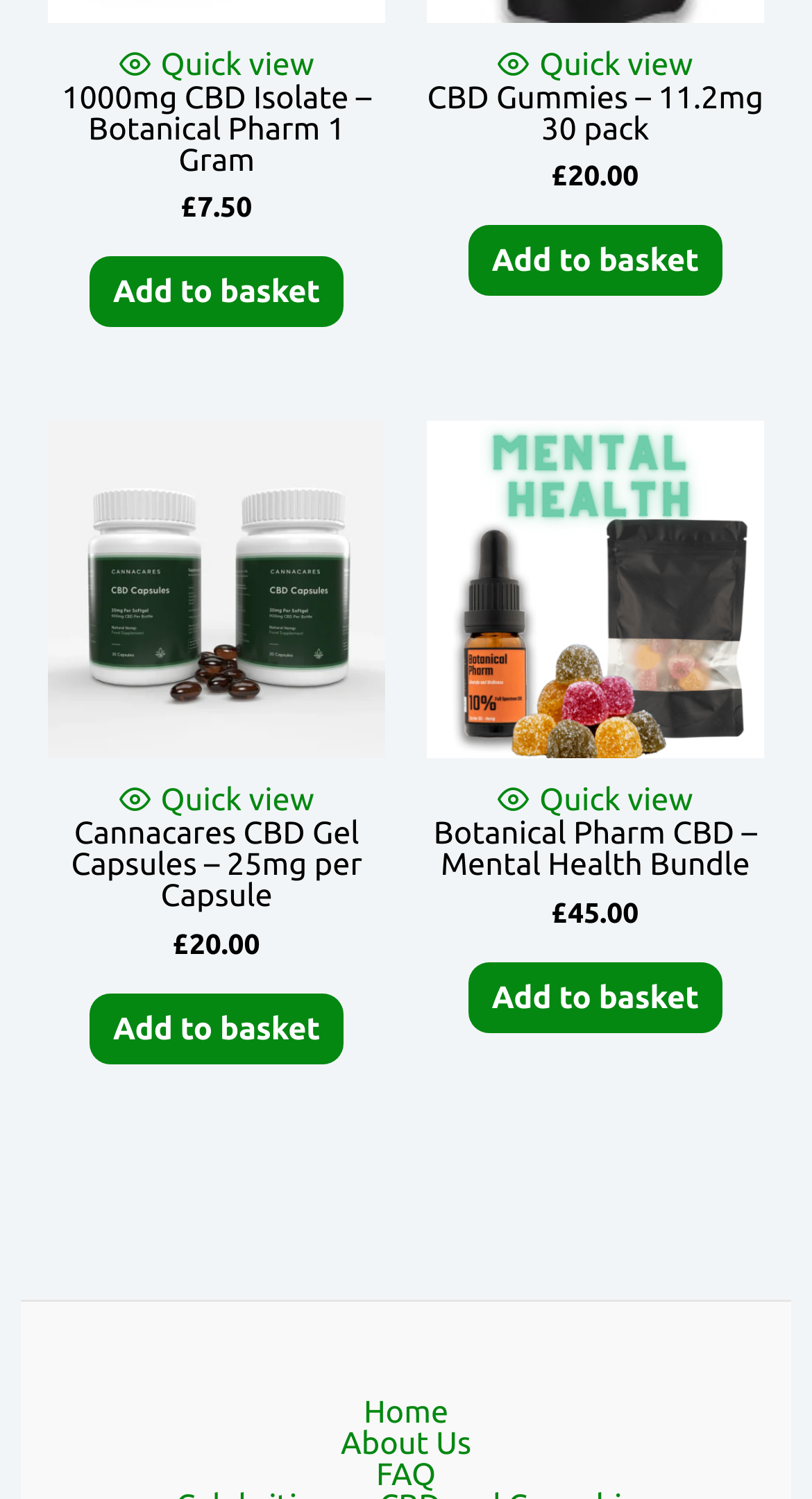Specify the bounding box coordinates of the region I need to click to perform the following instruction: "Go to home page". The coordinates must be four float numbers in the range of 0 to 1, i.e., [left, top, right, bottom].

[0.448, 0.929, 0.552, 0.953]